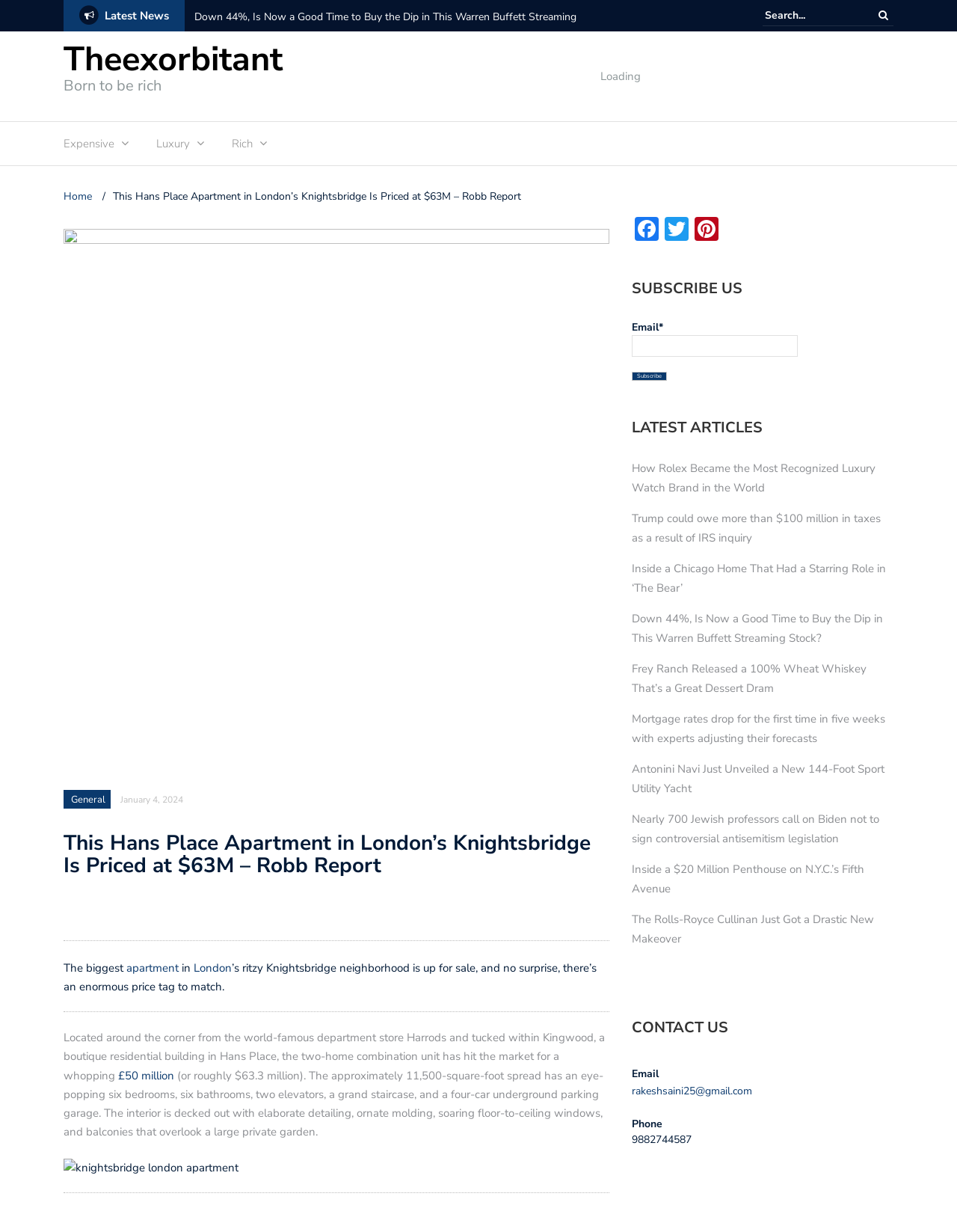What is the price of the apartment?
Analyze the image and deliver a detailed answer to the question.

The price of the apartment can be found in the article text, which states 'The two-home combination unit has hit the market for a whopping £50 million (or roughly $63.3 million).'